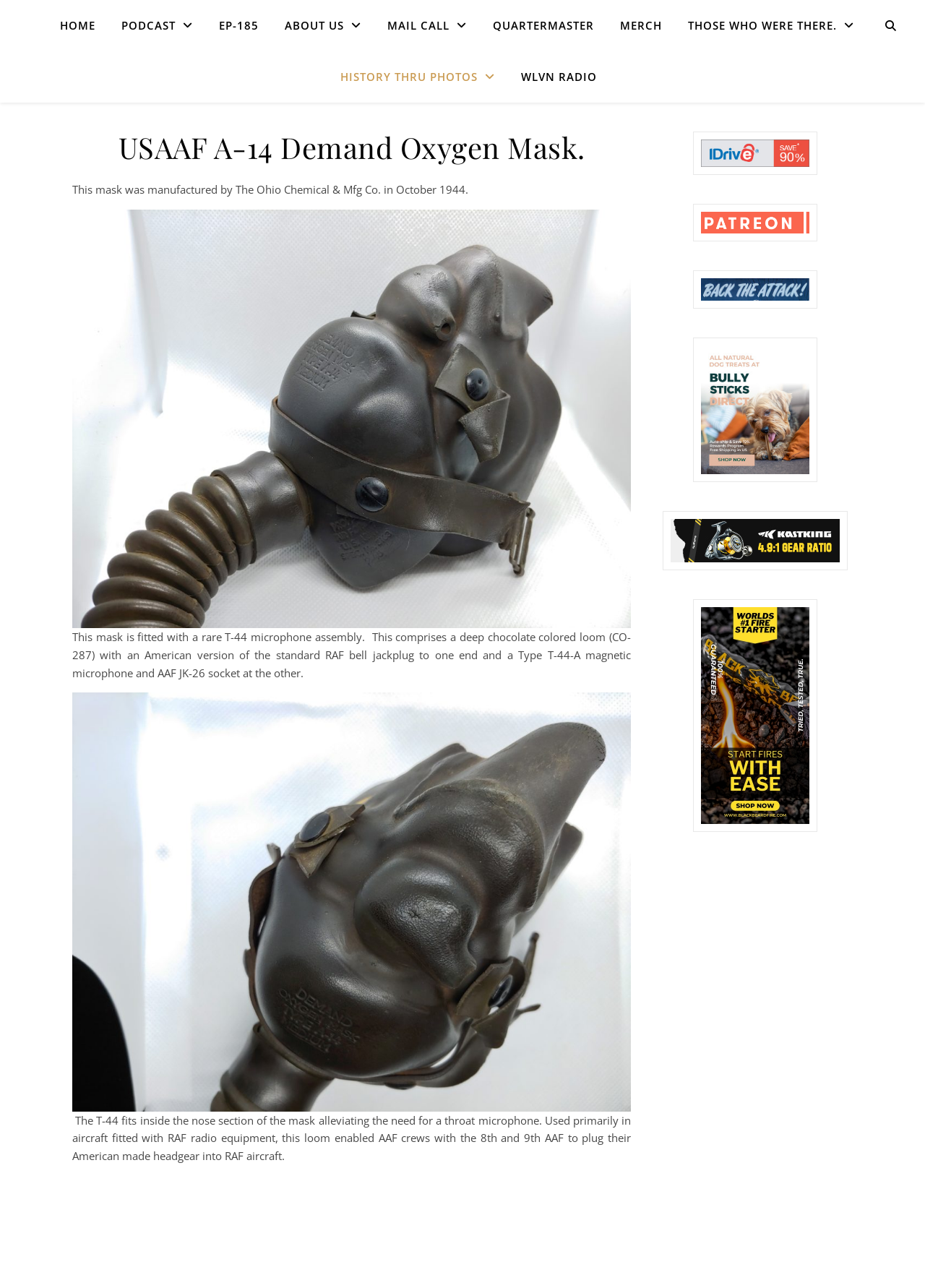Find the bounding box coordinates of the area to click in order to follow the instruction: "Click HISTORY THRU PHOTOS".

[0.355, 0.04, 0.547, 0.08]